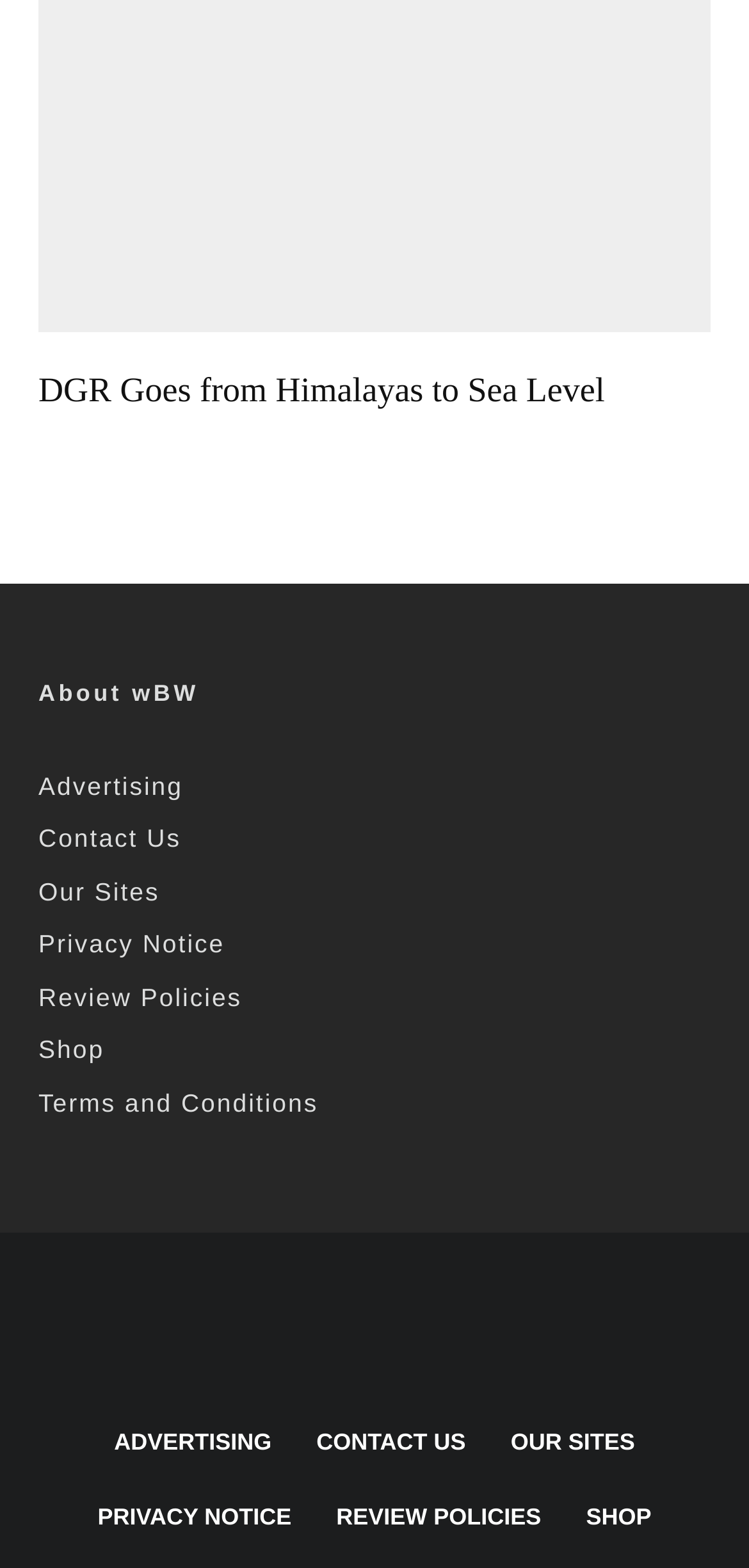Find the bounding box coordinates of the element I should click to carry out the following instruction: "learn about wBW".

[0.051, 0.434, 0.949, 0.451]